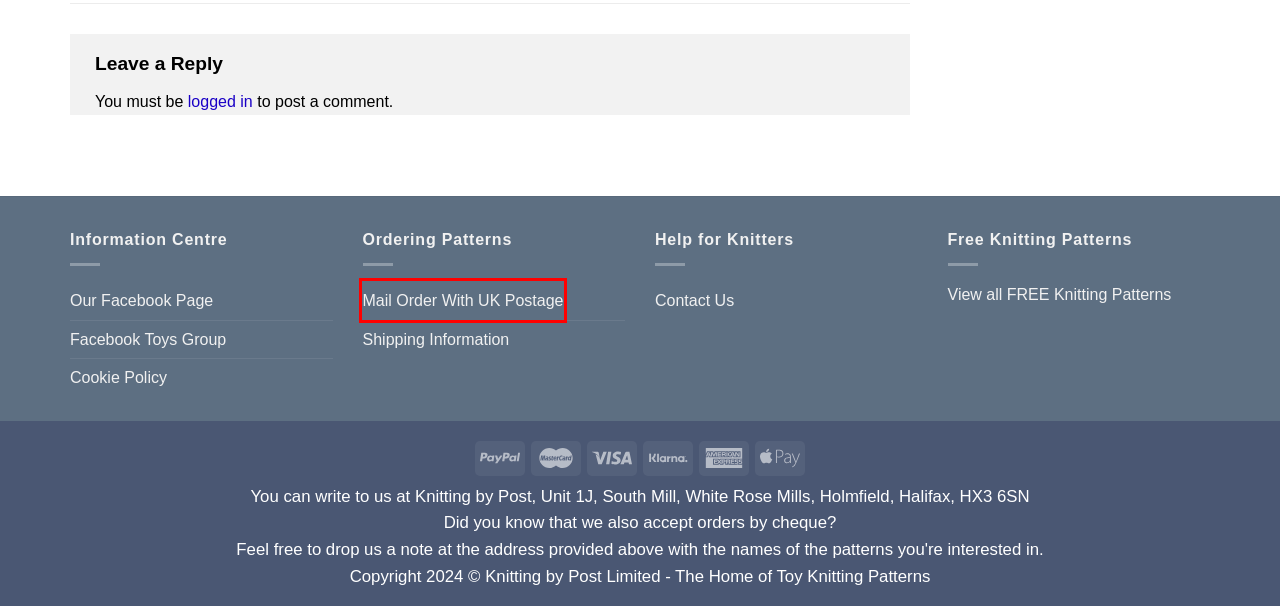You have a screenshot of a webpage, and a red bounding box highlights an element. Select the webpage description that best fits the new page after clicking the element within the bounding box. Options are:
A. Shipping Information – Knitting by Post
B. Twoo the Owl Knitting Pattern – Knitting by Post
C. Our Blog and Your Resource for Toy Knitting Patterns – Knitting by Post
D. Log In ‹ Knitting by Post — WordPress
E. Mail Order With UK Postage – Knitting by Post
F. Cookie Policy – Knitting by Post
G. Leprechaun Knitting Pattern – Knitting by Post
H. Rabbit Comforter Blanket Knitting Pattern – Knitting by Post

E